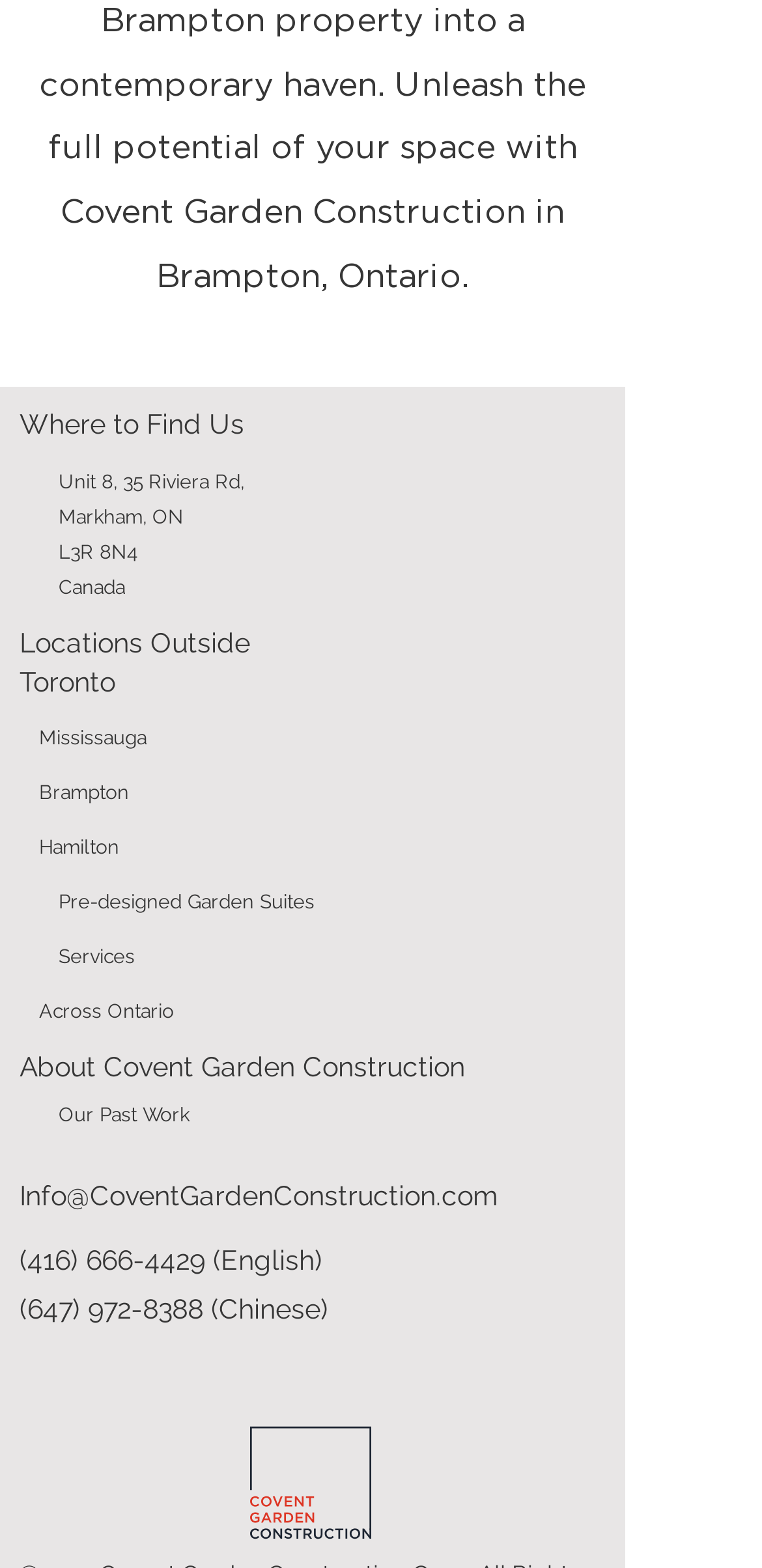What is the address of Covent Garden Construction?
Based on the screenshot, give a detailed explanation to answer the question.

I found the address by looking at the static text elements under the 'Where to Find Us' heading, which provides the full address of Covent Garden Construction.